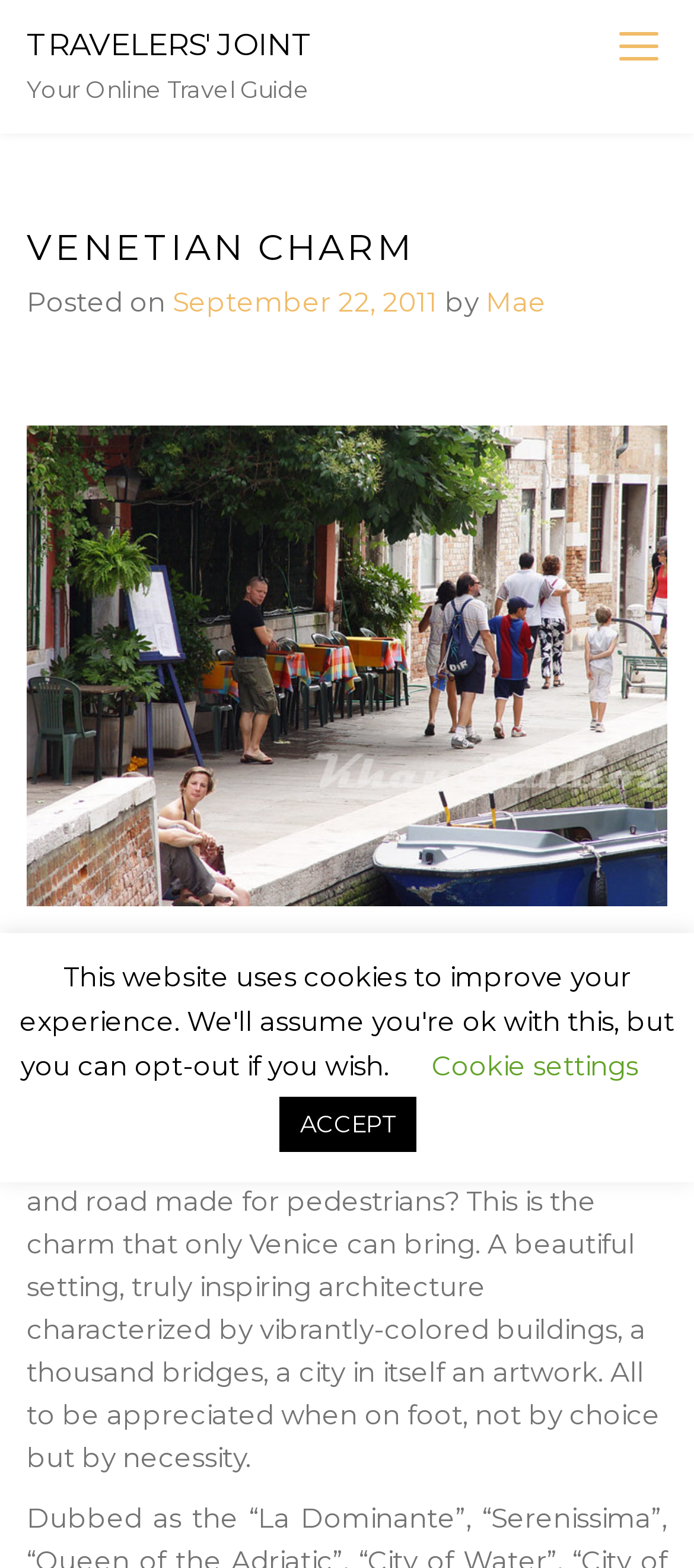Provide a thorough summary of the webpage.

The webpage is titled "Venetian Charm - Travelers' Joint" and has a prominent link to "TRAVELERS' JOINT" at the top left corner. Below this, there is a static text "Your Online Travel Guide". 

The main content of the webpage is divided into sections. At the top, there is a header section with a heading "VENETIAN CHARM" followed by the posting date "September 22, 2011" and the author's name "Mae". 

Below the header section, there is a large image of a Venice street scene, taking up most of the width of the page. The image has a caption "sit a bit" at the bottom. 

Underneath the image, there is a long paragraph of text that describes the charm of walking in Venice, highlighting the absence of motorbikes and cars, and the beauty of the city's architecture and bridges. This text spans almost the entire width of the page.

At the bottom of the page, there are two buttons, "Cookie settings" and "ACCEPT", positioned side by side, with the "Cookie settings" button on the right.